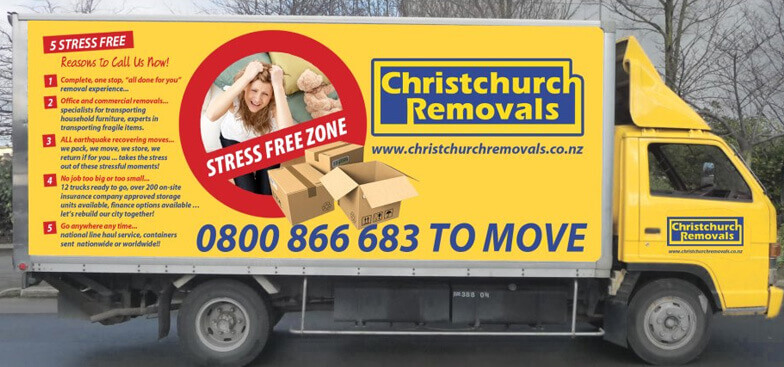Create an extensive caption that includes all significant details of the image.

The image features a bright and engaging advertisement on a removal truck from Christchurch Removals. Prominently displayed is the slogan "STRESS FREE ZONE" accompanied by a cheerful woman holding her head in relief, reinforcing the theme of ease and comfort during the moving process. The truck’s exterior is painted in vibrant yellow, making it highly visible, with the company name and contact number "0800 866 683 TO MOVE" clearly outlined in blue for quick visibility.

Additionally, the advertisement highlights five compelling reasons to contact Christchurch Removals, emphasizing their comprehensive services designed to alleviate the stress of moving. This includes complete assistance with packing and transport, flexible financial options, and nationwide service coverage. The overall design aims to communicate reliability and support, inviting customers to engage with their offerings for a hassle-free relocation experience.